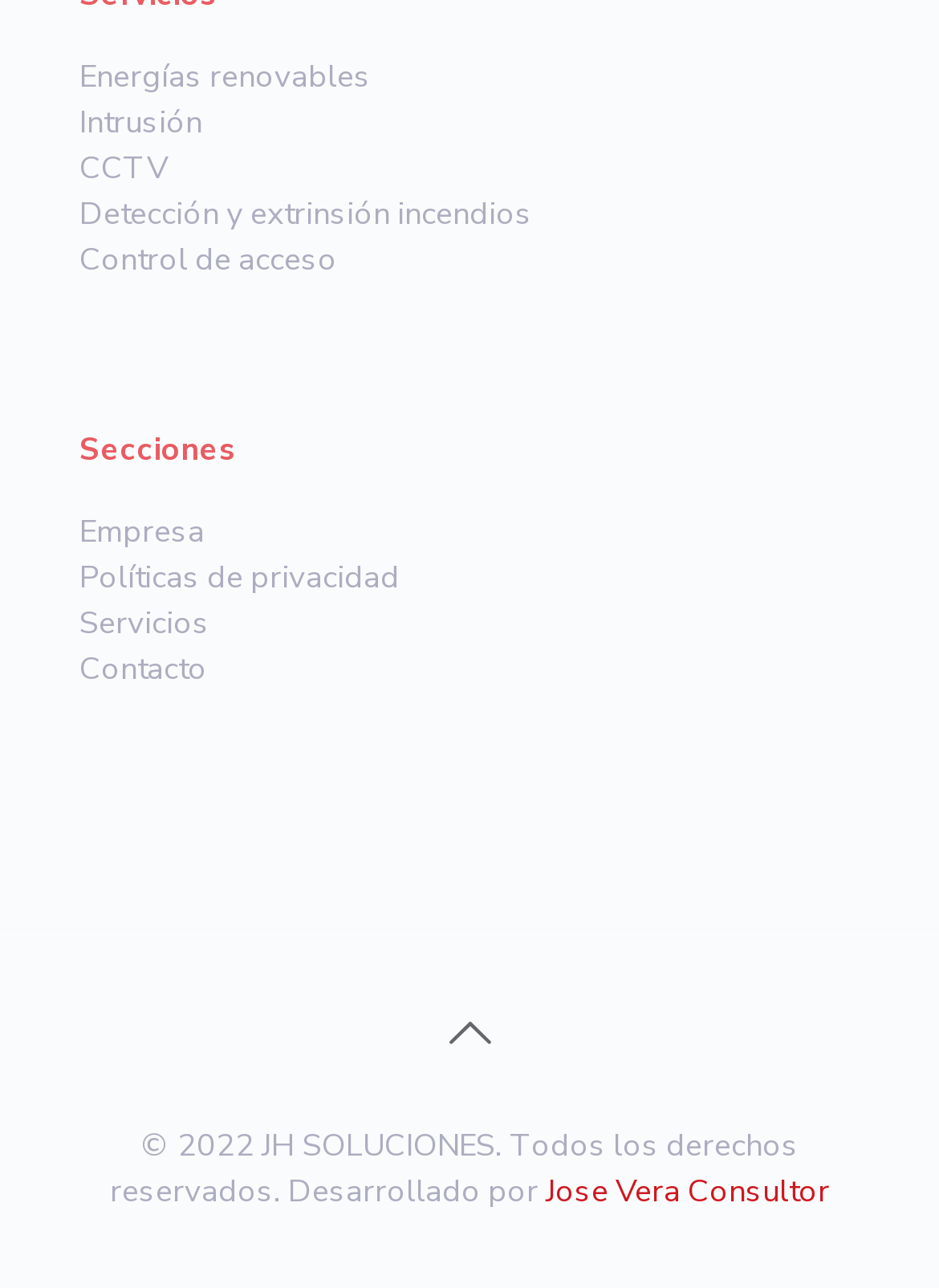Identify the bounding box of the UI element described as follows: "Detección y extrinsión incendios". Provide the coordinates as four float numbers in the range of 0 to 1 [left, top, right, bottom].

[0.085, 0.15, 0.567, 0.183]